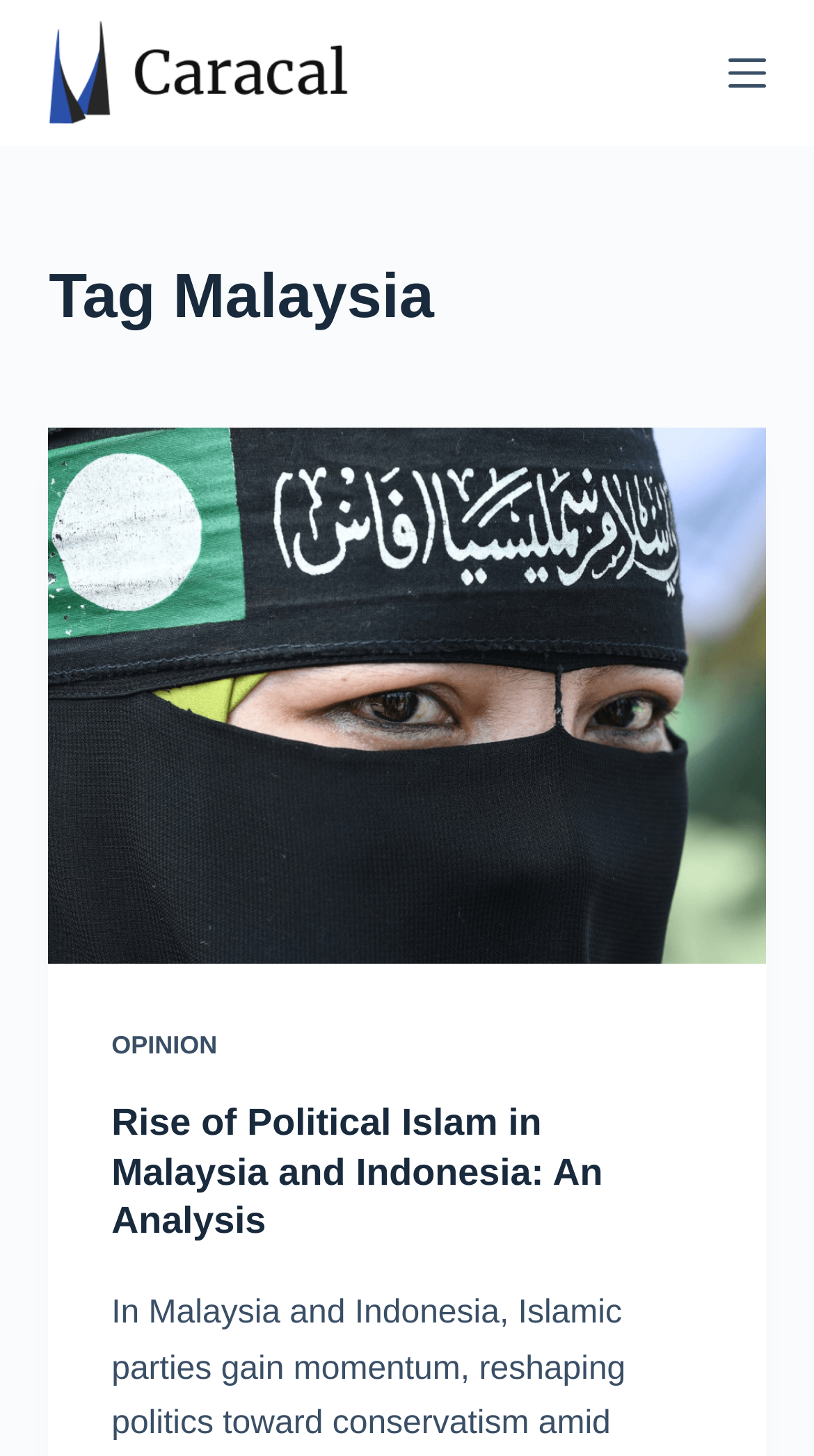Locate the bounding box coordinates of the UI element described by: "alt="Caracal"". Provide the coordinates as four float numbers between 0 and 1, formatted as [left, top, right, bottom].

[0.06, 0.014, 0.429, 0.086]